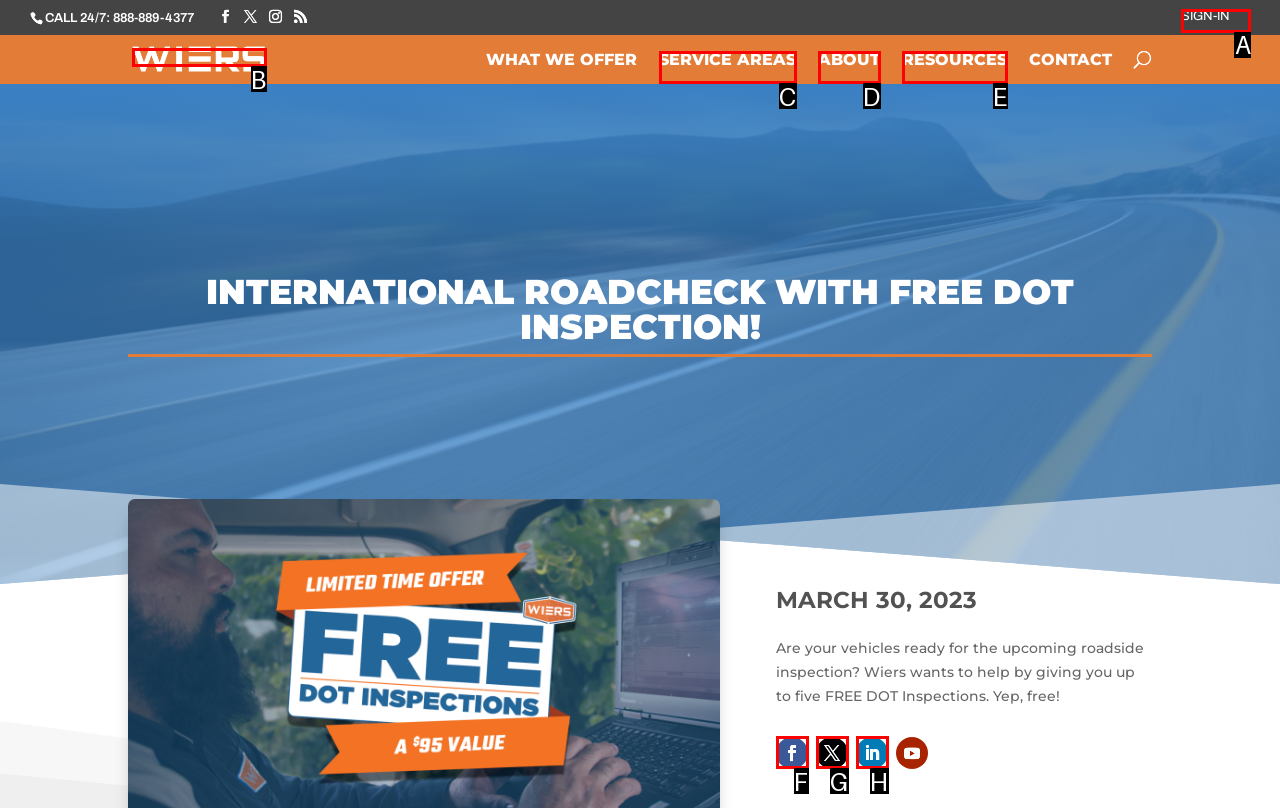Choose the HTML element to click for this instruction: Click to review 'Wagyu Biltong' Answer with the letter of the correct choice from the given options.

None